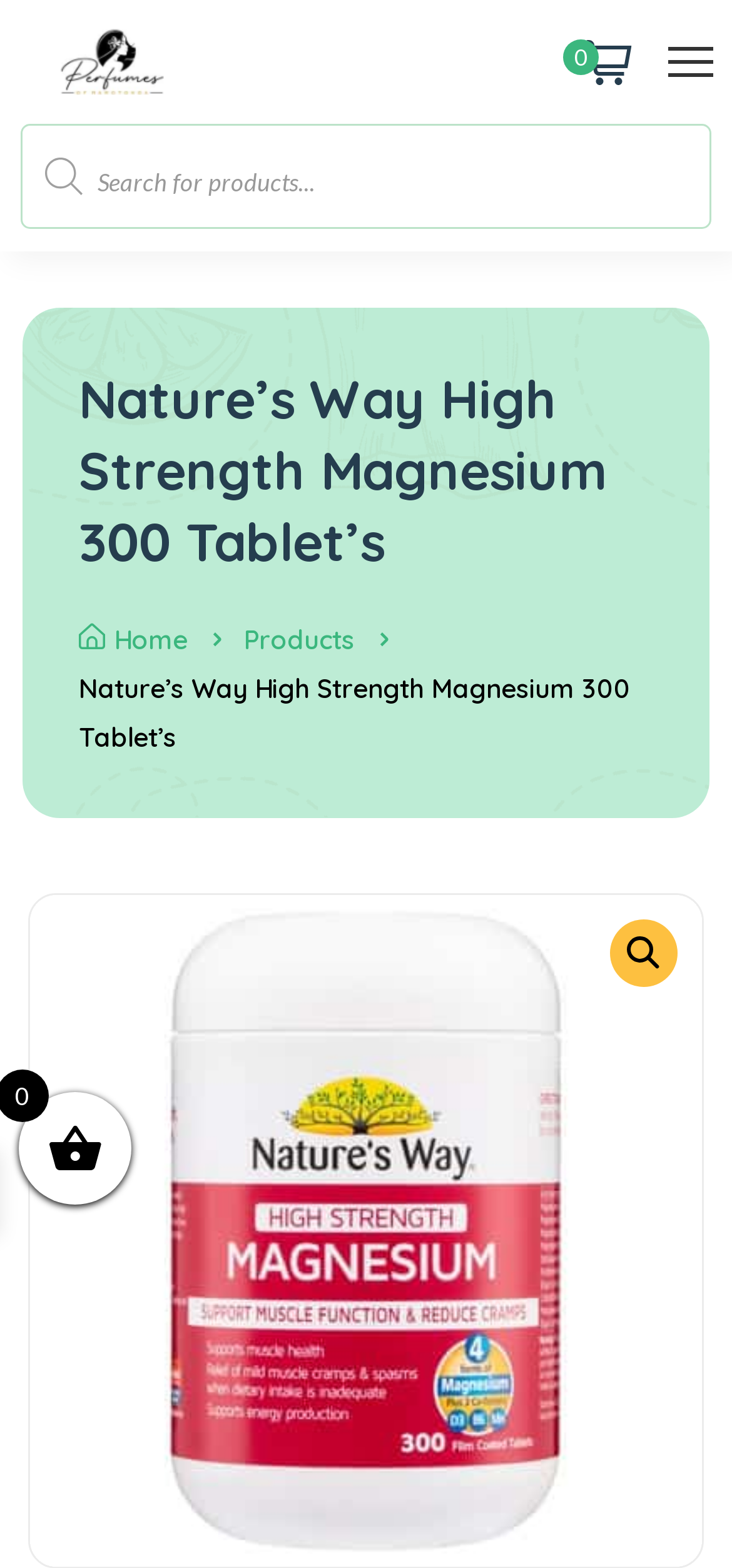Using the provided element description "alt="Perfumes of Rarotonga"", determine the bounding box coordinates of the UI element.

[0.026, 0.018, 0.5, 0.062]